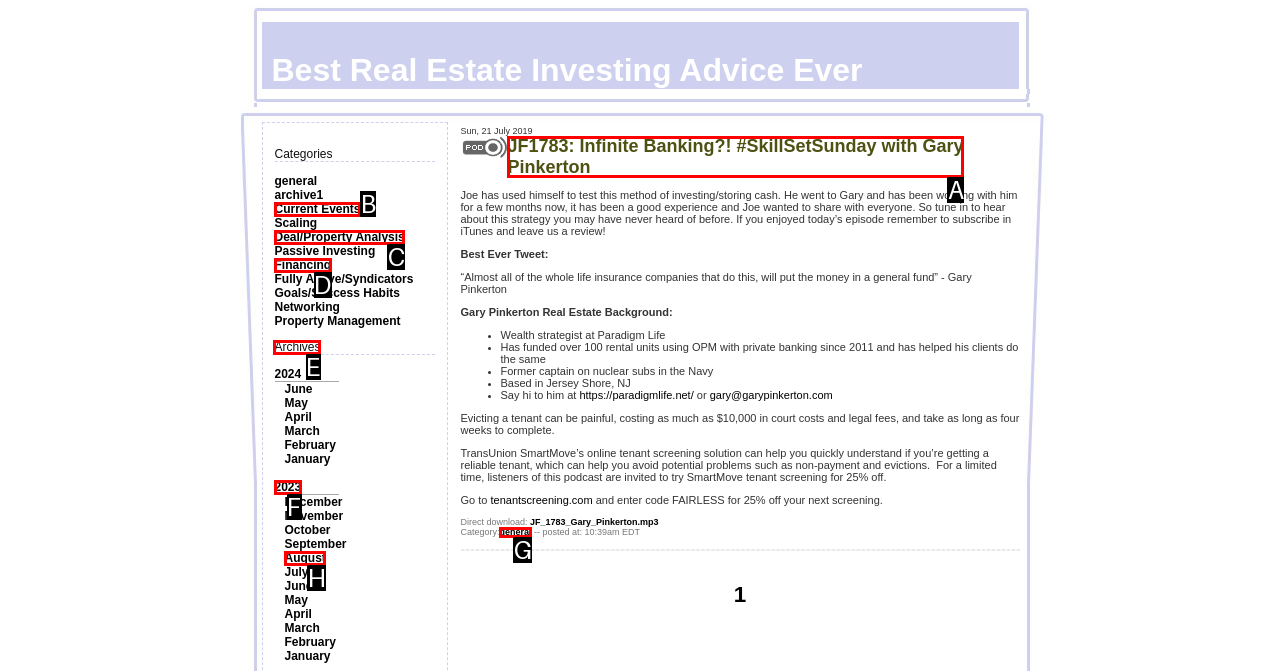Which option should be clicked to execute the task: Register for the conference?
Reply with the letter of the chosen option.

None